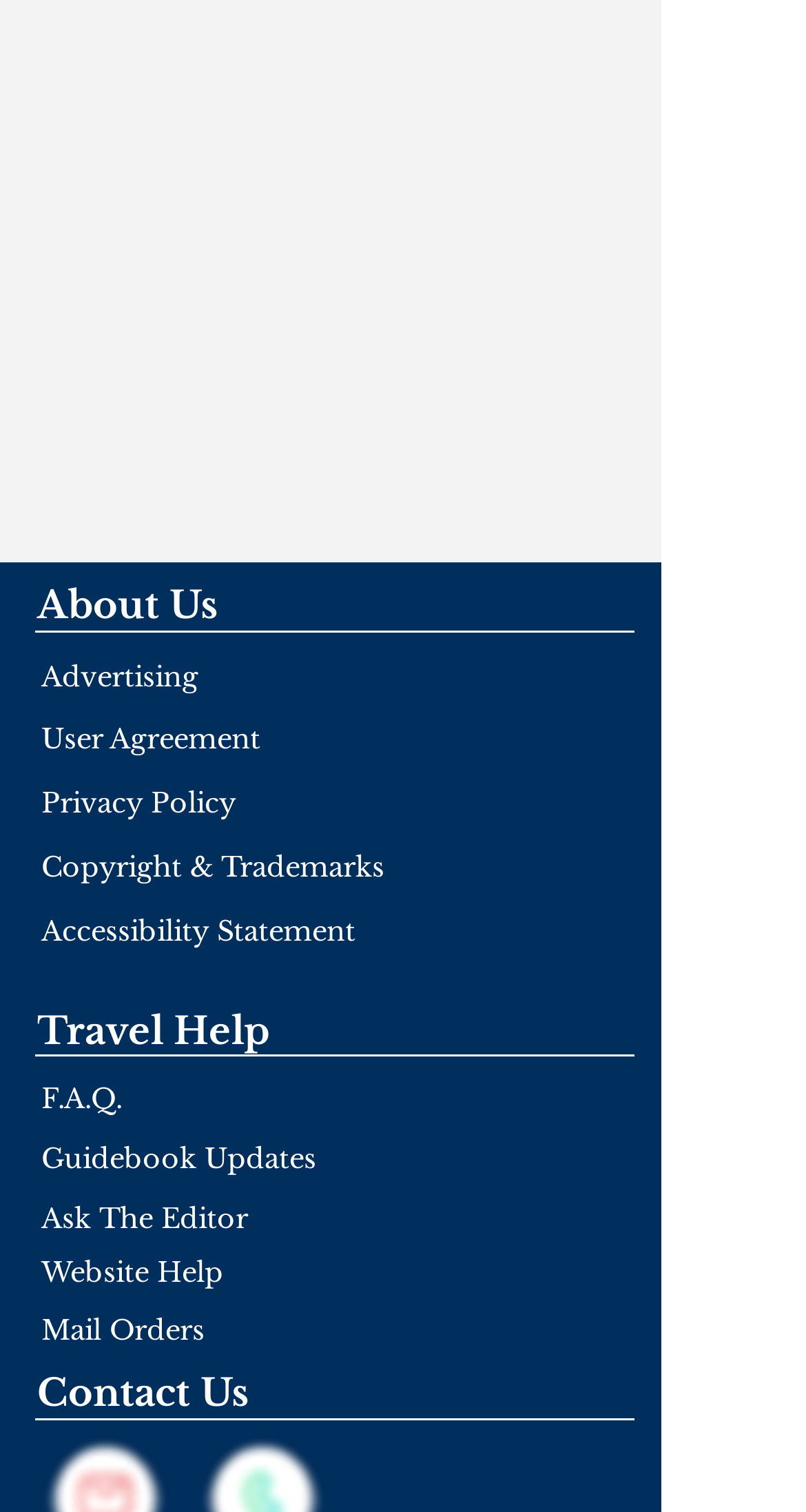Please identify the bounding box coordinates of the clickable area that will fulfill the following instruction: "Get Travel Help". The coordinates should be in the format of four float numbers between 0 and 1, i.e., [left, top, right, bottom].

[0.046, 0.667, 0.764, 0.697]